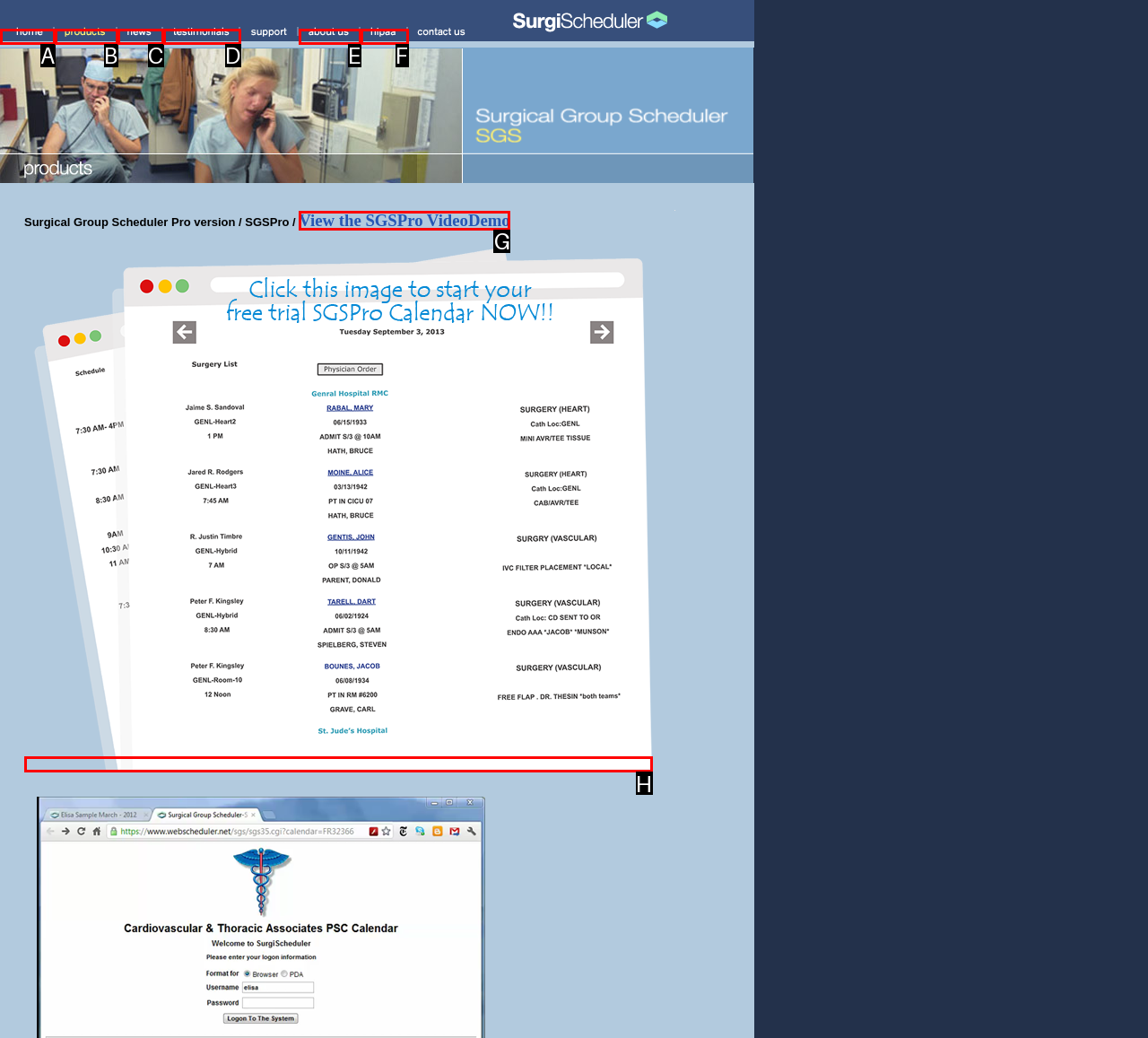Select the appropriate option that fits: View the SGSPro VideoDemo
Reply with the letter of the correct choice.

G